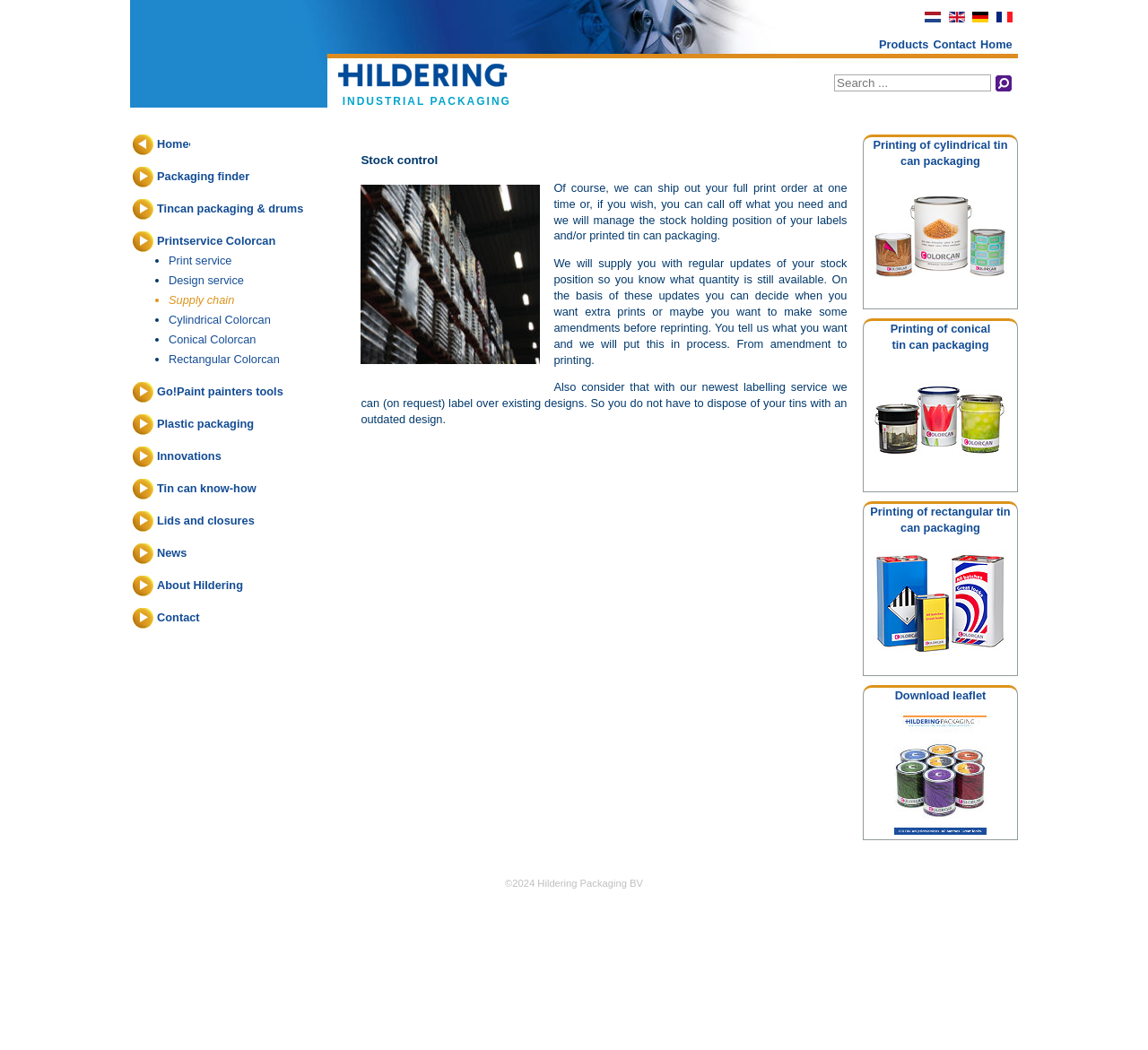Given the webpage screenshot and the description, determine the bounding box coordinates (top-left x, top-left y, bottom-right x, bottom-right y) that define the location of the UI element matching this description: Tincan packaging & drums

[0.137, 0.192, 0.264, 0.205]